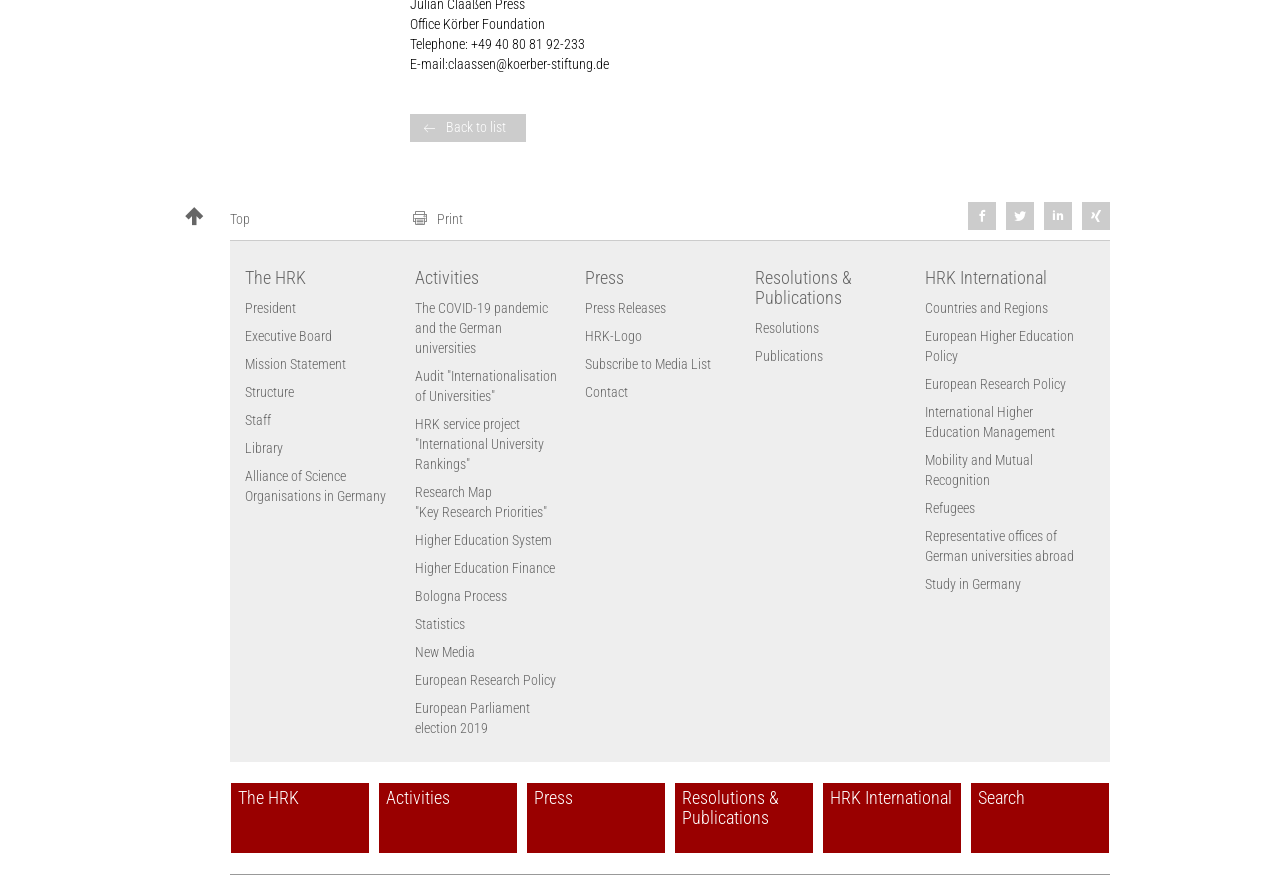What is the name of the navigation section at the bottom of the webpage?
Look at the screenshot and provide an in-depth answer.

The navigation section at the bottom of the webpage is labeled as 'Footer navigation' and contains links to various sections of the webpage.